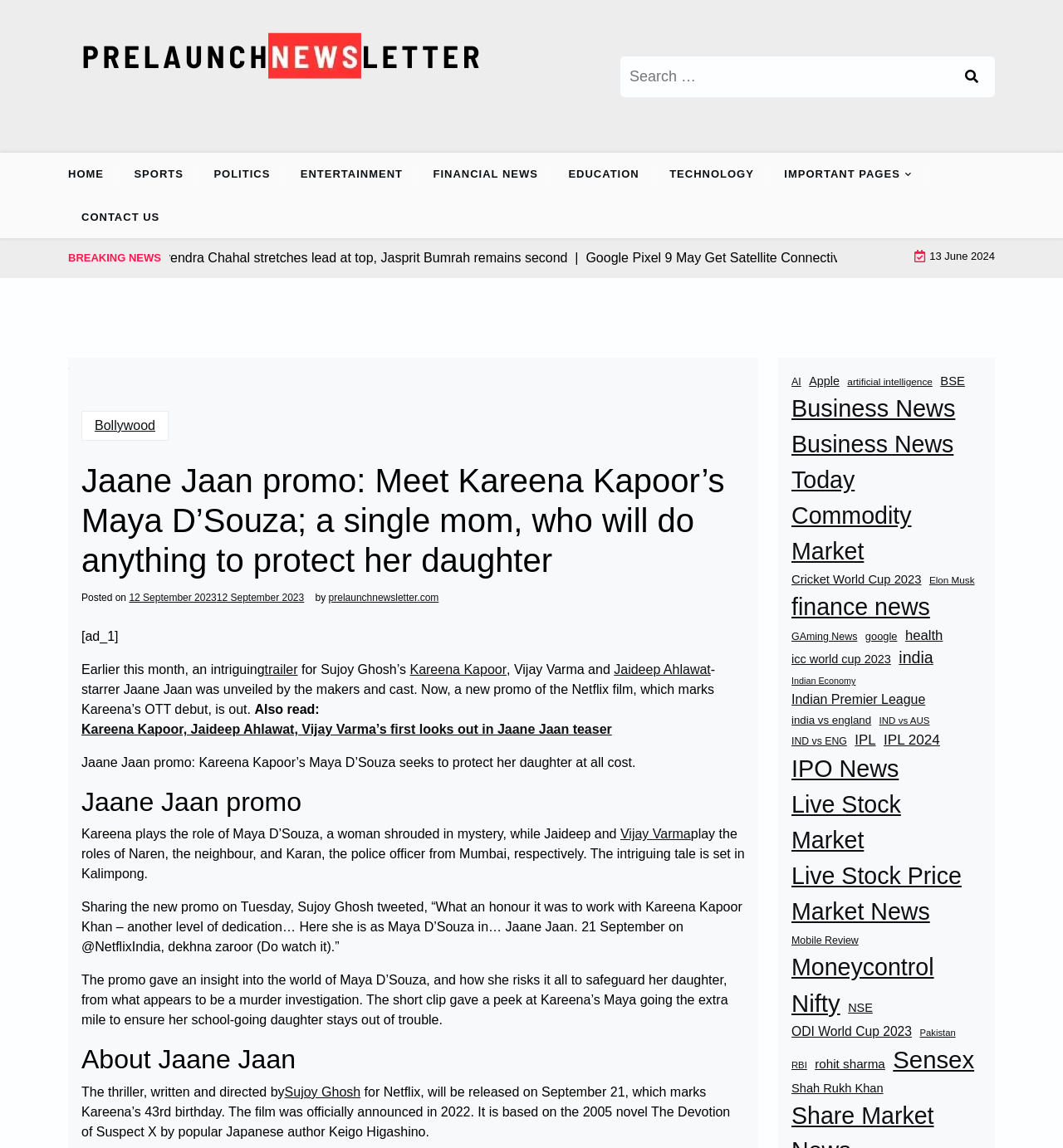Could you provide the bounding box coordinates for the portion of the screen to click to complete this instruction: "Click the 'Quick Contact' button"?

None